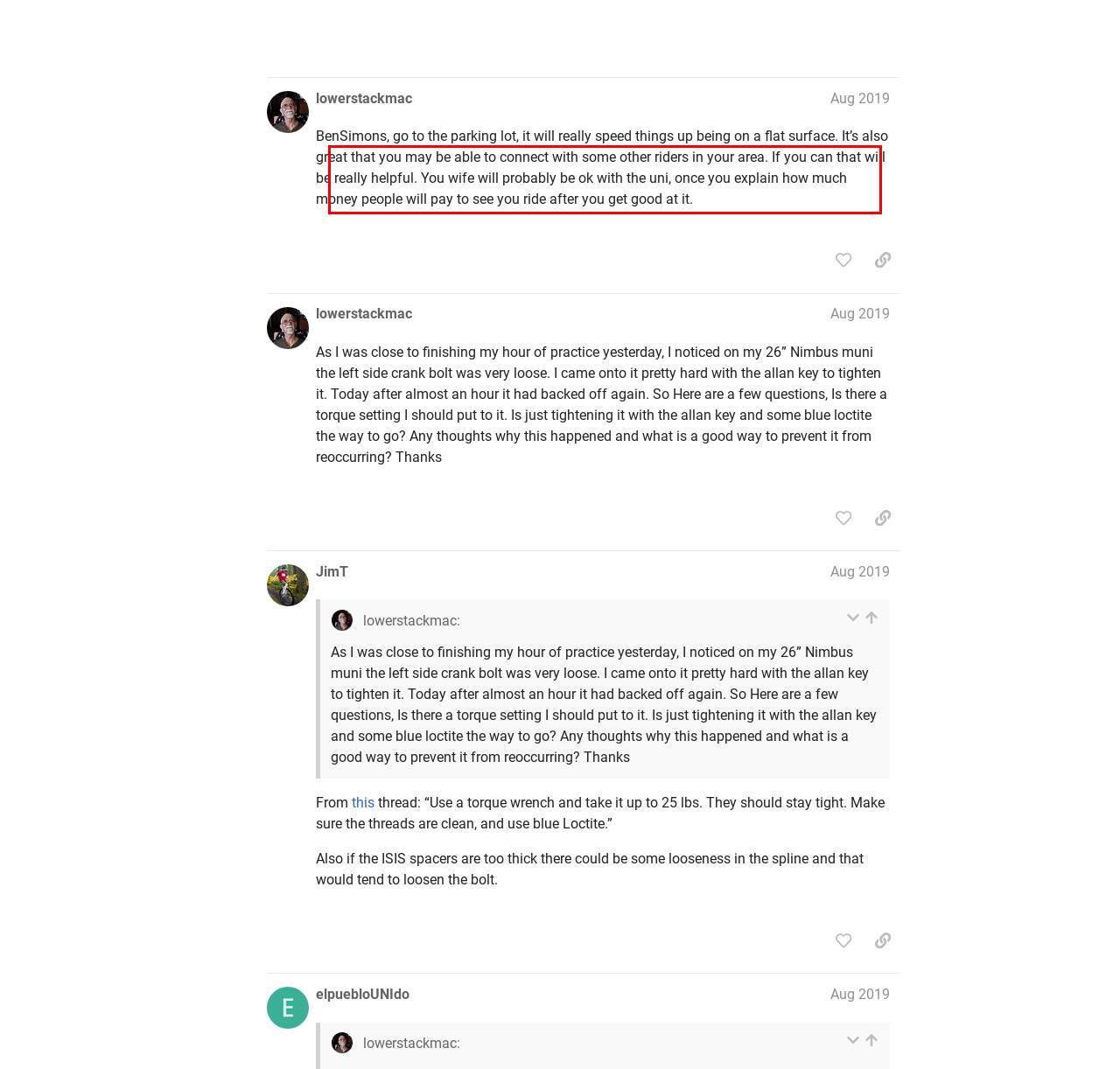Given a webpage screenshot with a red bounding box, perform OCR to read and deliver the text enclosed by the red bounding box.

elpuebloUNIdo, JimT, I would think and hope the spacers are the correct size as they came new with the uni. The right side has remained tight so it is probably just a matter of following the directions as LanceB earlier posted. Thanks guys